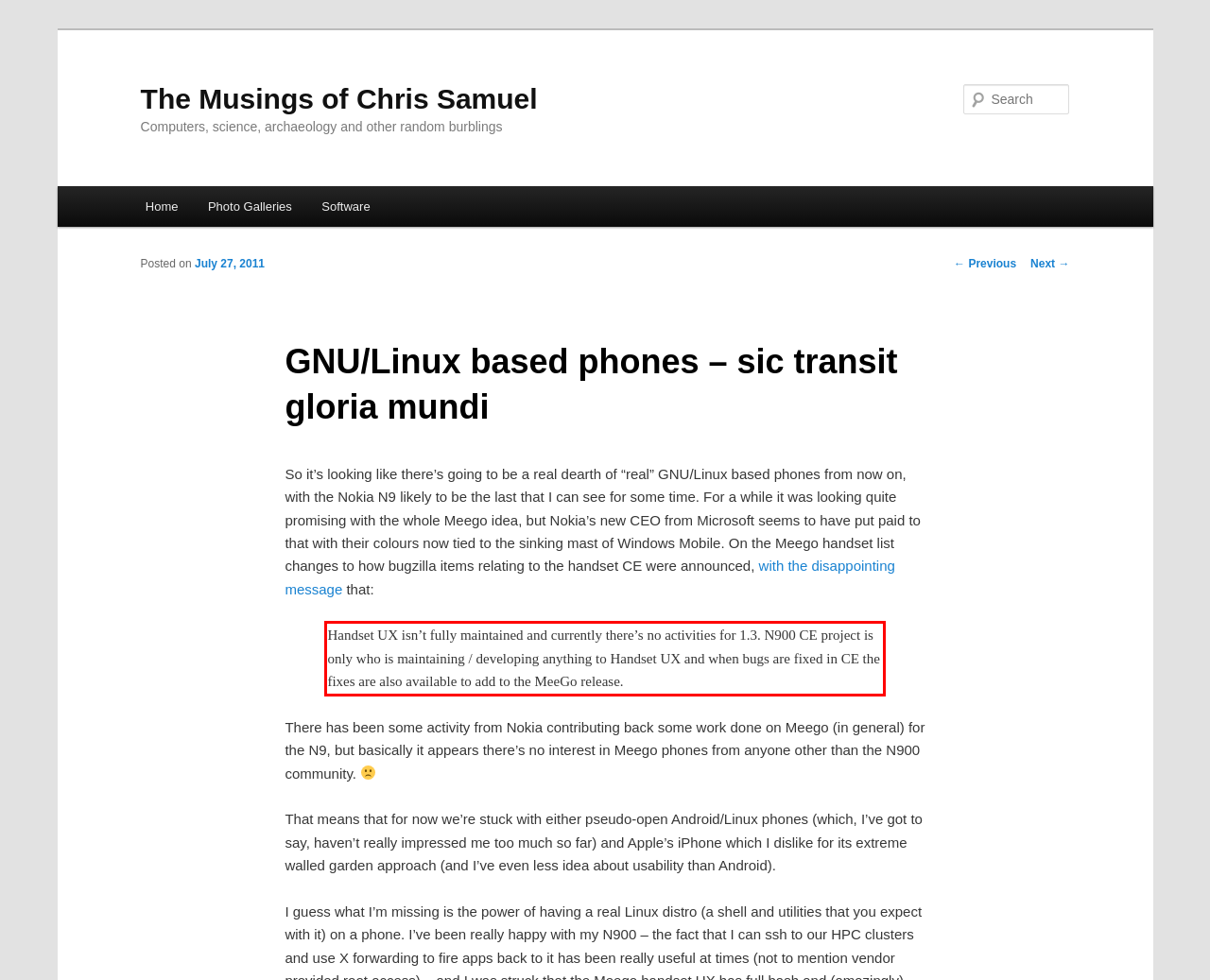Within the provided webpage screenshot, find the red rectangle bounding box and perform OCR to obtain the text content.

Handset UX isn’t fully maintained and currently there’s no activities for 1.3. N900 CE project is only who is maintaining / developing anything to Handset UX and when bugs are fixed in CE the fixes are also available to add to the MeeGo release.